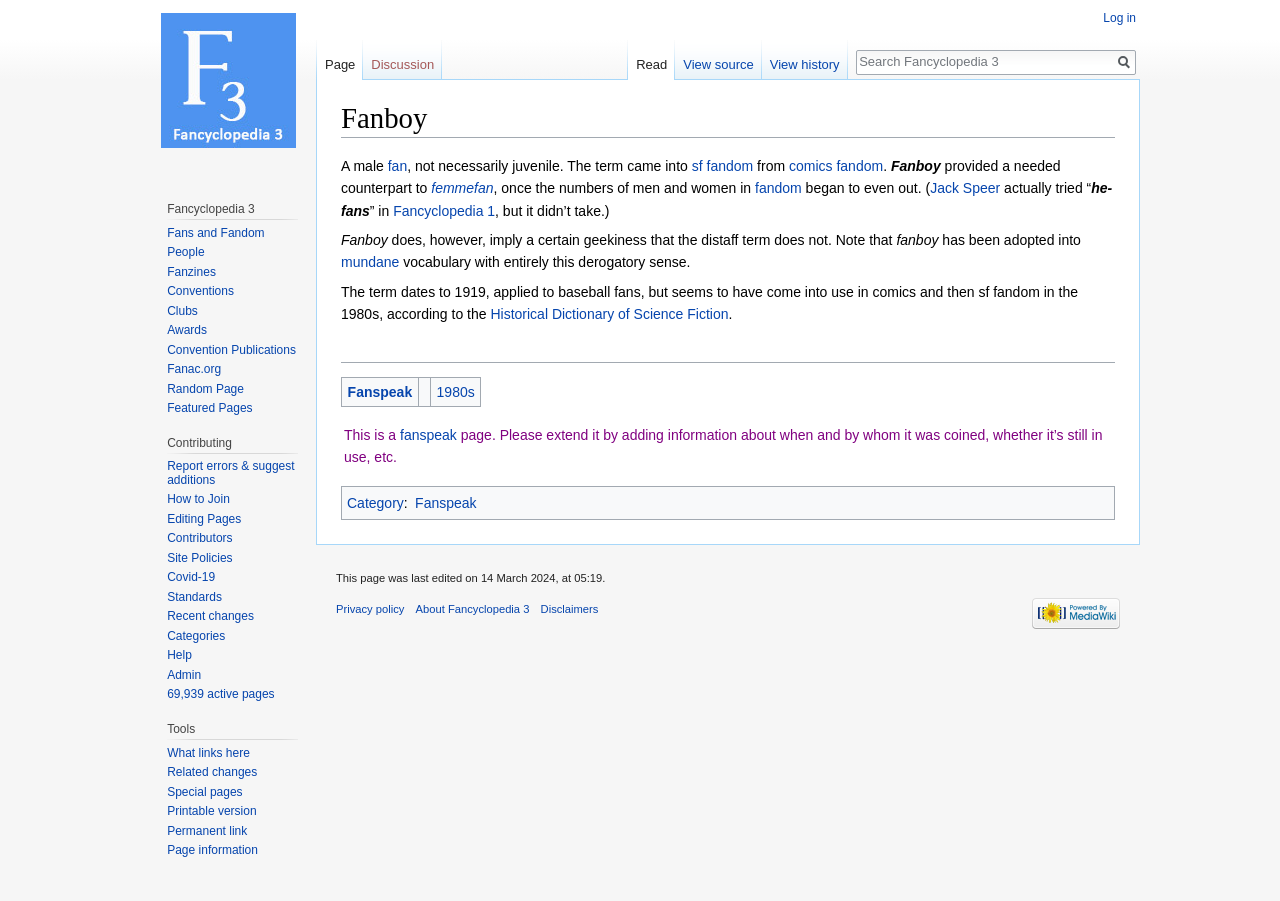What is the name of the encyclopedia this webpage is part of?
Based on the screenshot, respond with a single word or phrase.

Fancyclopedia 3